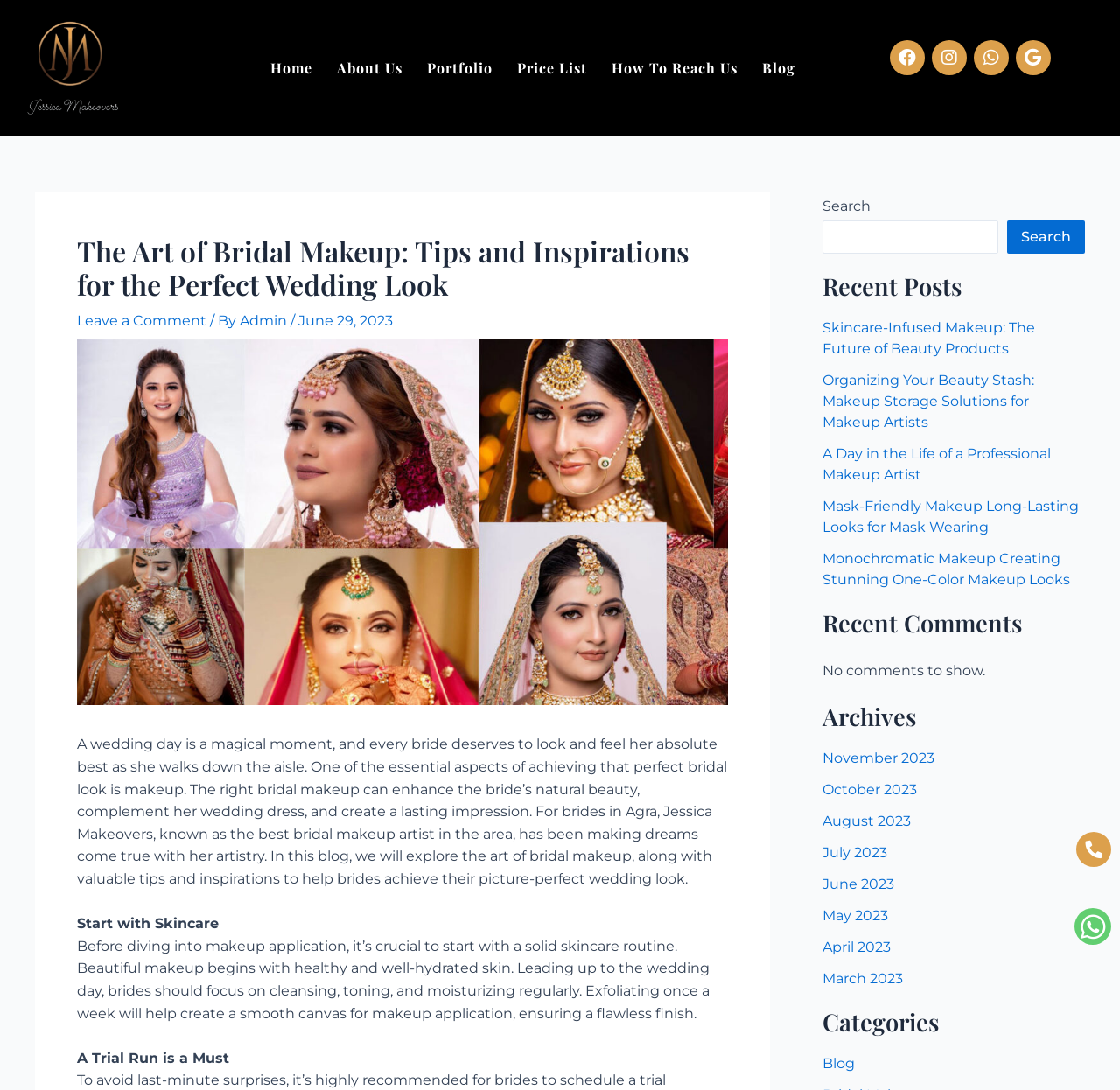Give a concise answer of one word or phrase to the question: 
What is the category of the recent posts section?

Blog